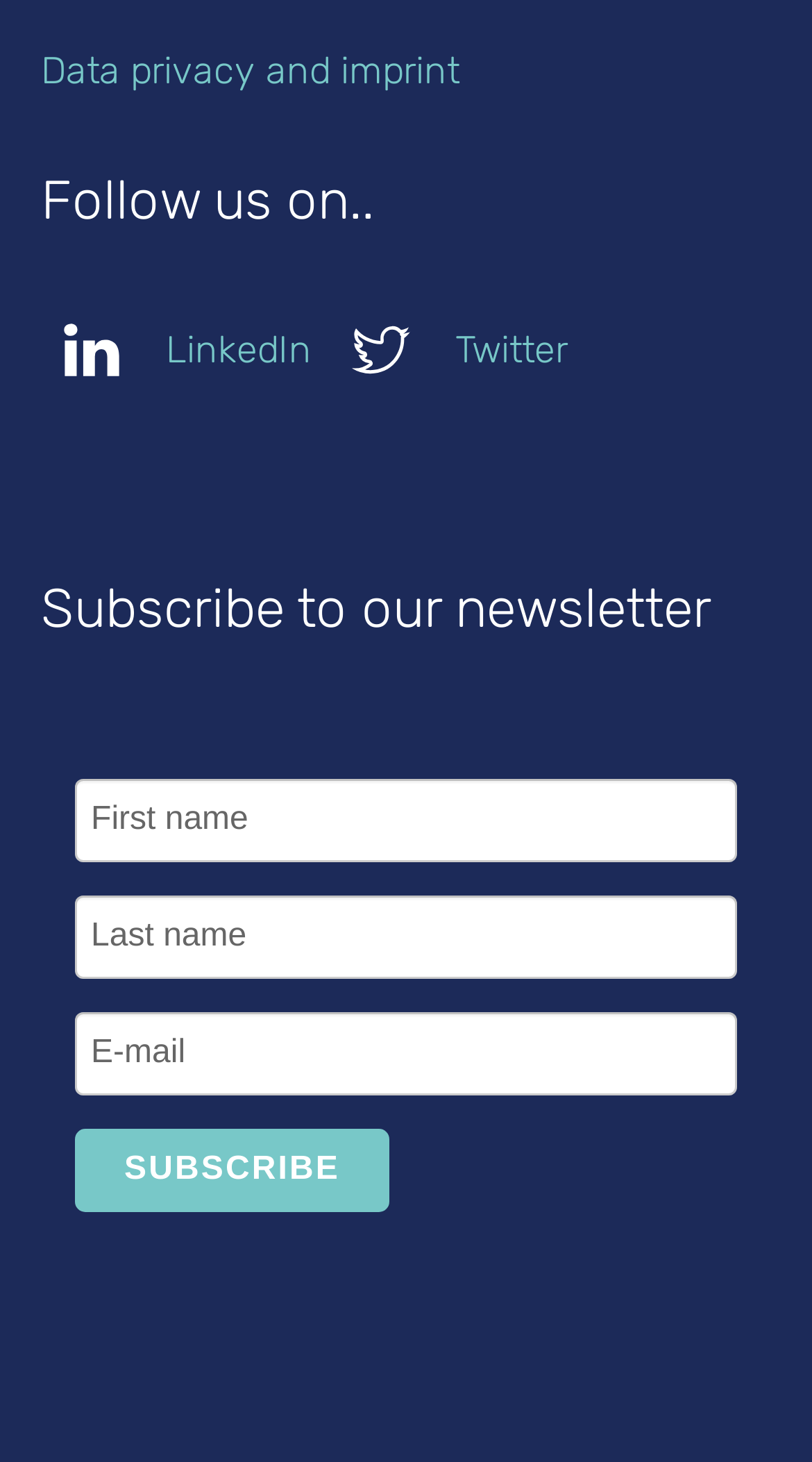Answer the question briefly using a single word or phrase: 
What is the label of the button?

SUBSCRIBE